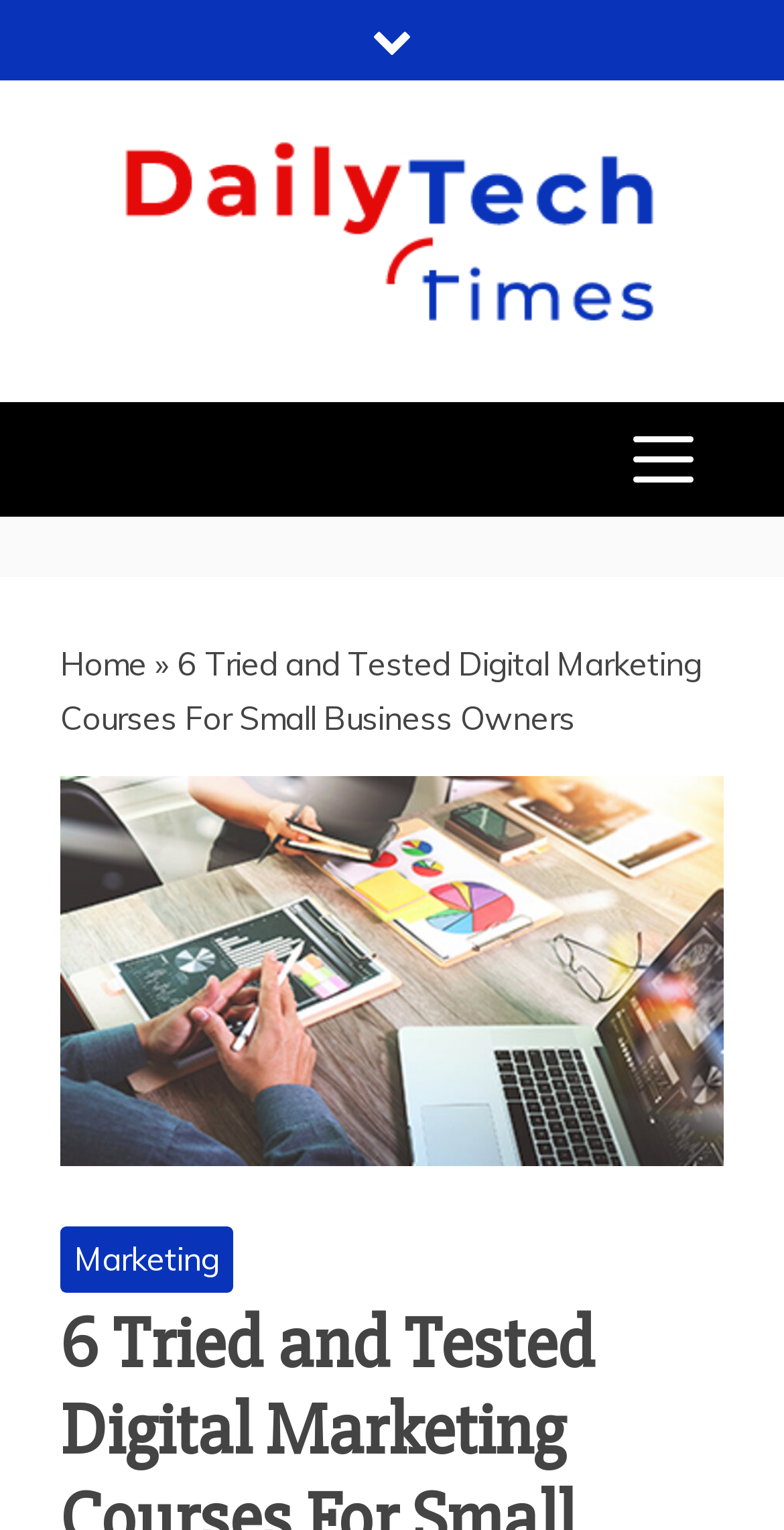Please specify the bounding box coordinates in the format (top-left x, top-left y, bottom-right x, bottom-right y), with all values as floating point numbers between 0 and 1. Identify the bounding box of the UI element described by: carmen@carmenamato.net

None